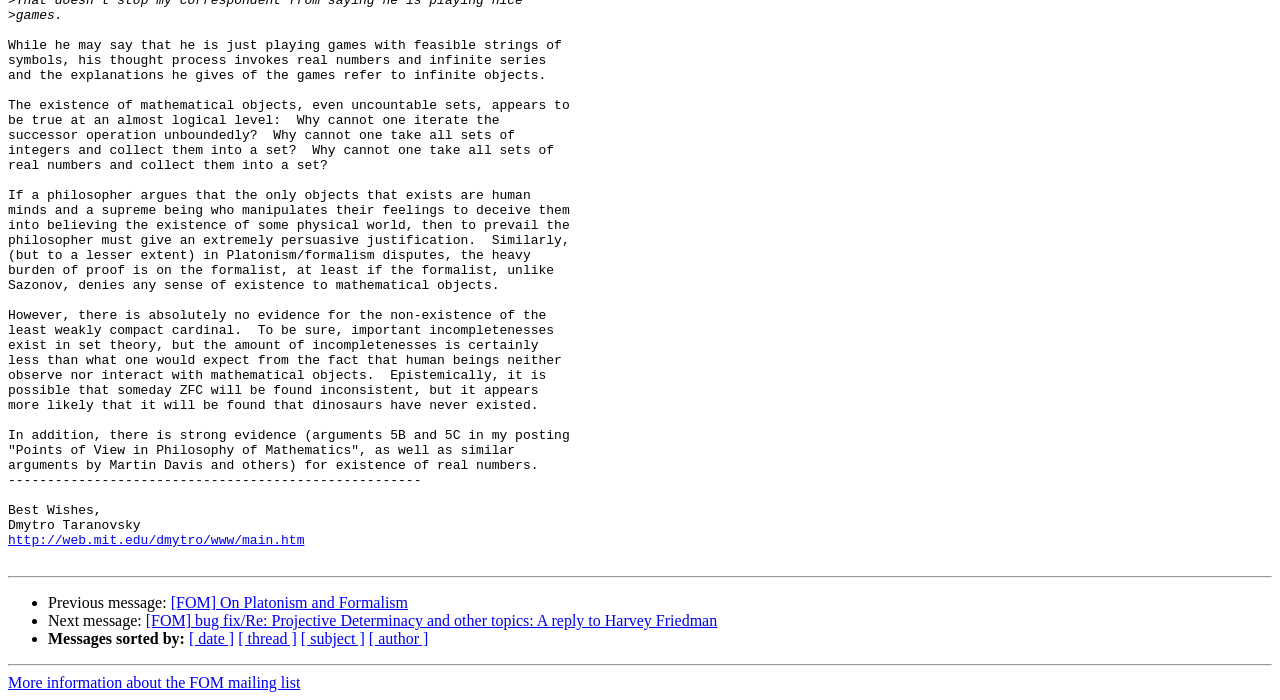Determine the coordinates of the bounding box that should be clicked to complete the instruction: "view next message". The coordinates should be represented by four float numbers between 0 and 1: [left, top, right, bottom].

[0.114, 0.875, 0.56, 0.899]